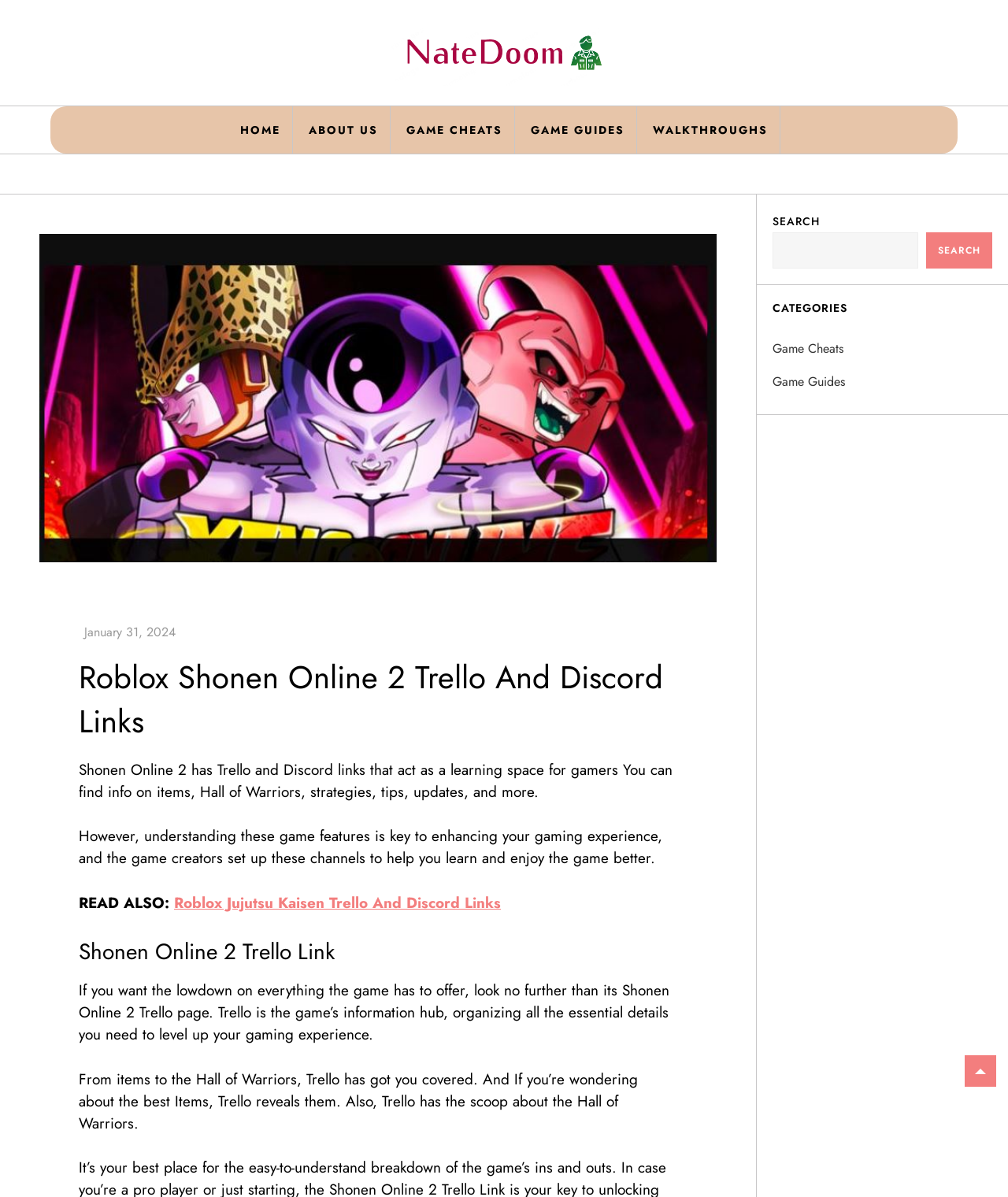What is the function of the search box?
Based on the screenshot, provide a one-word or short-phrase response.

Search the website